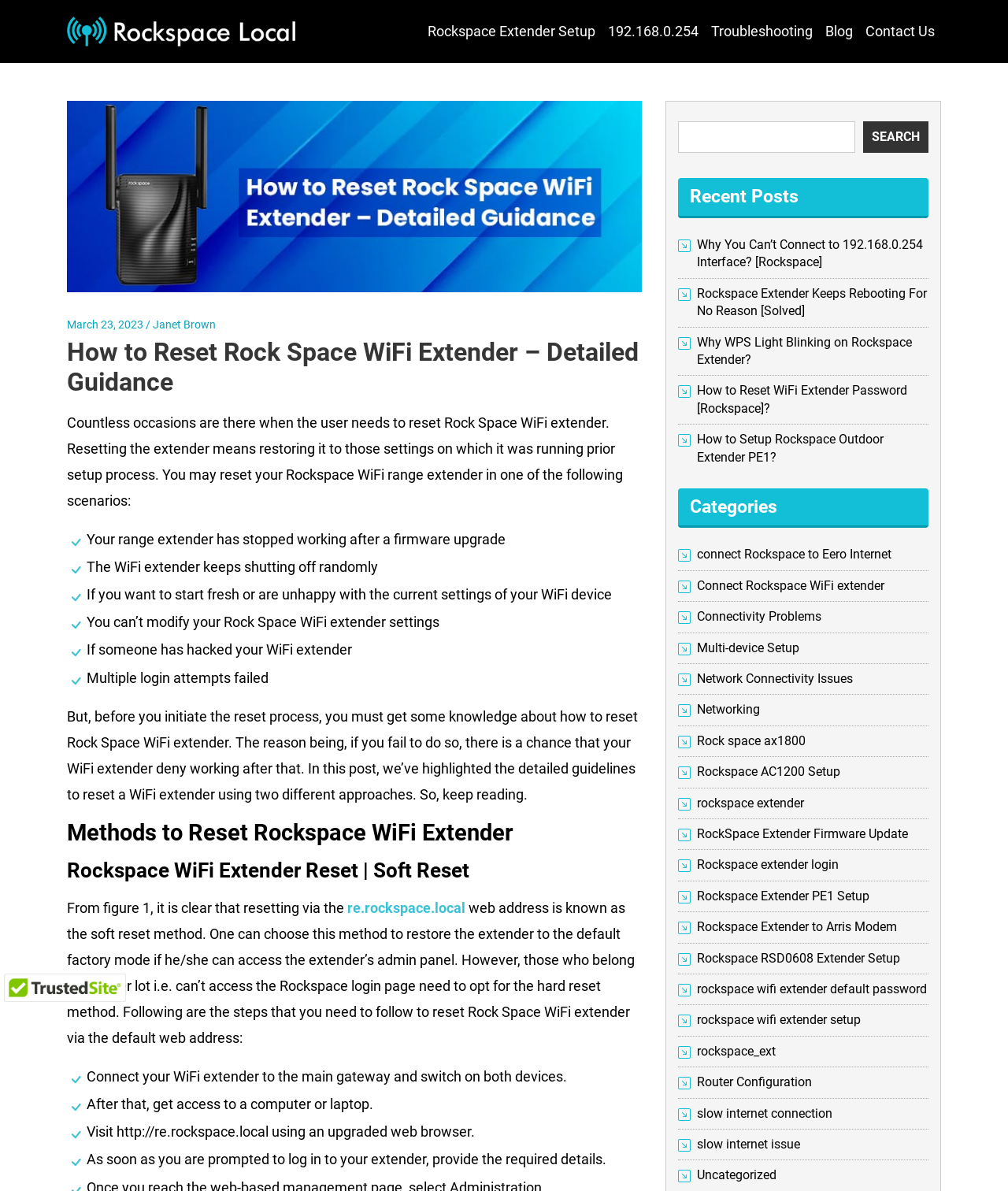Locate the coordinates of the bounding box for the clickable region that fulfills this instruction: "View the 'Raspberry Pi 3' article".

None